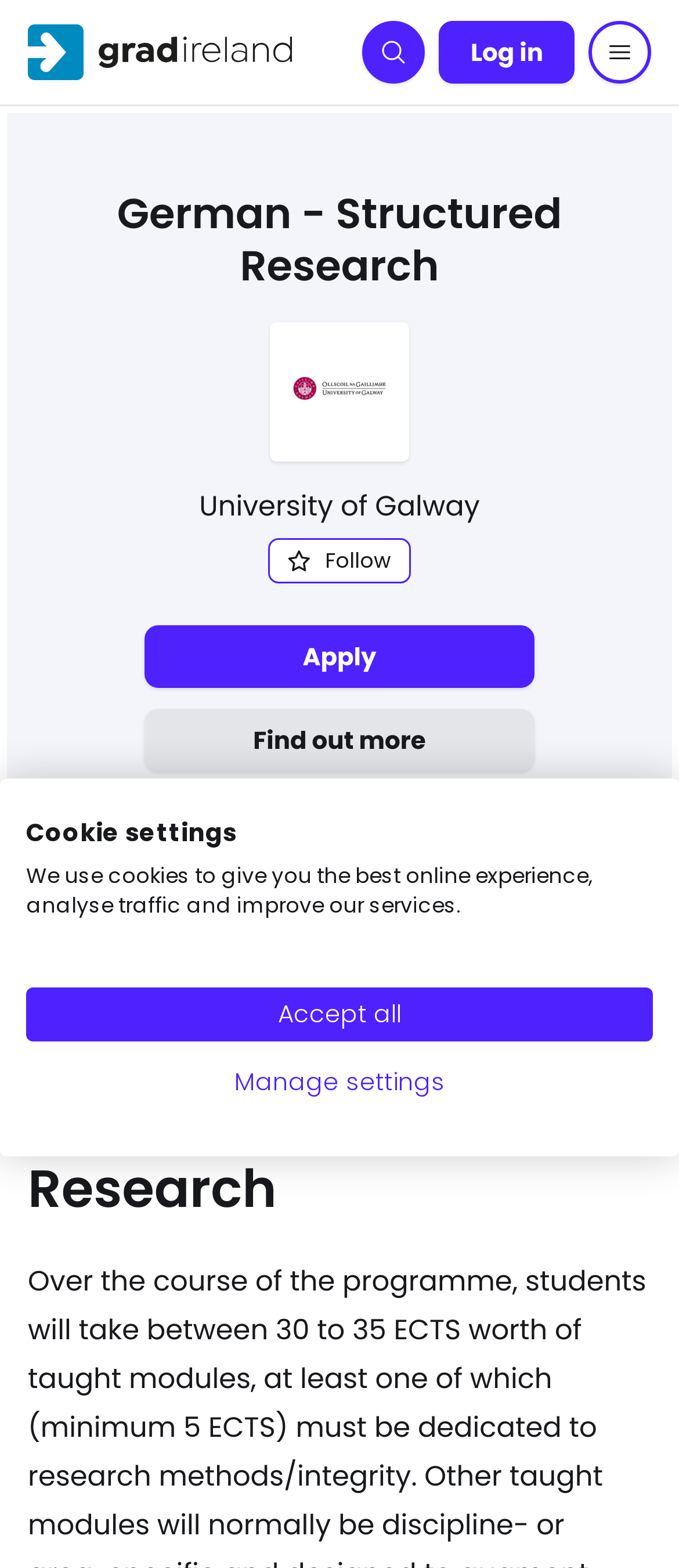Locate the bounding box coordinates of the UI element described by: "University of Galway". Provide the coordinates as four float numbers between 0 and 1, formatted as [left, top, right, bottom].

[0.293, 0.31, 0.707, 0.335]